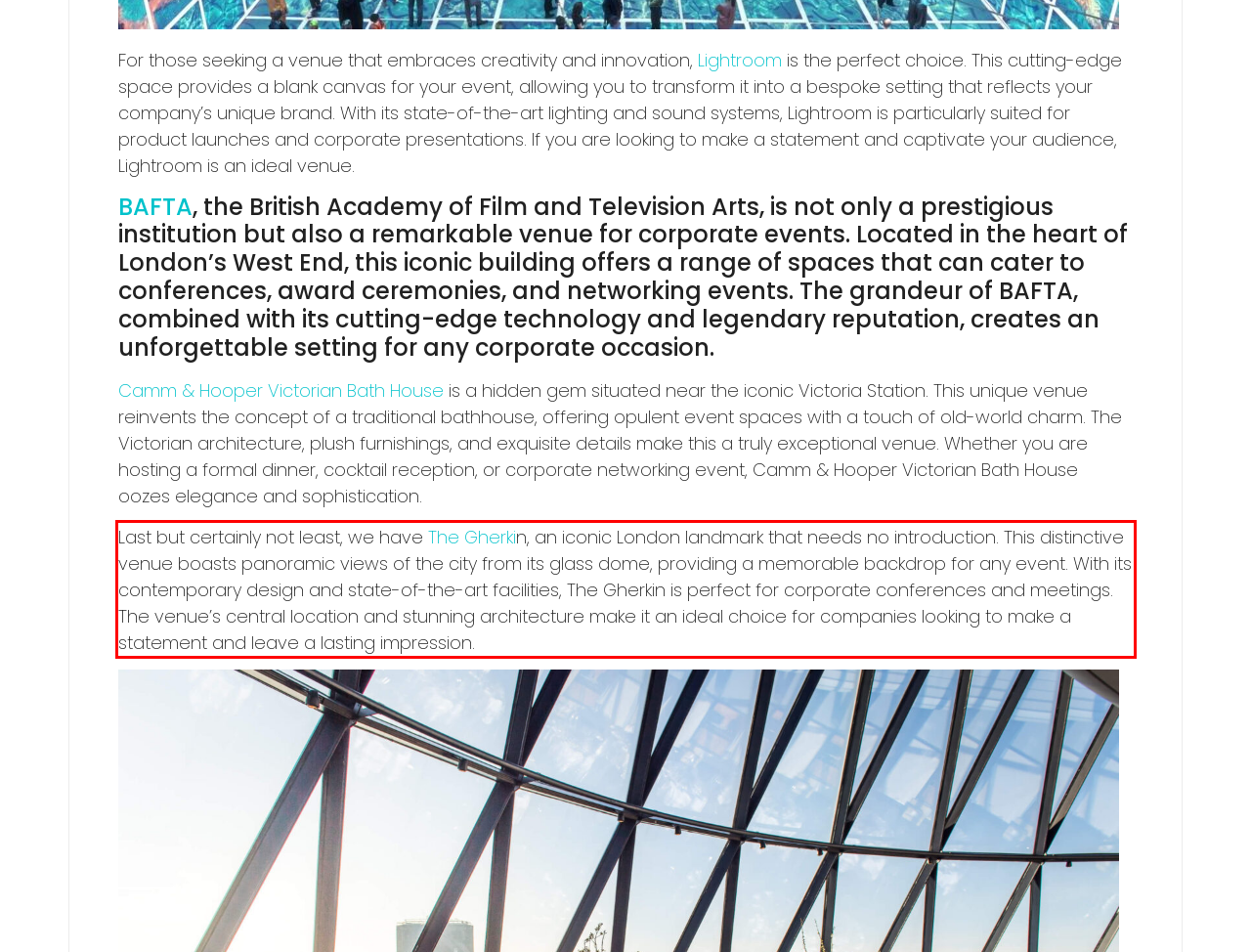You have a screenshot of a webpage with a UI element highlighted by a red bounding box. Use OCR to obtain the text within this highlighted area.

Last but certainly not least, we have The Gherkin, an iconic London landmark that needs no introduction. This distinctive venue boasts panoramic views of the city from its glass dome, providing a memorable backdrop for any event. With its contemporary design and state-of-the-art facilities, The Gherkin is perfect for corporate conferences and meetings. The venue’s central location and stunning architecture make it an ideal choice for companies looking to make a statement and leave a lasting impression.